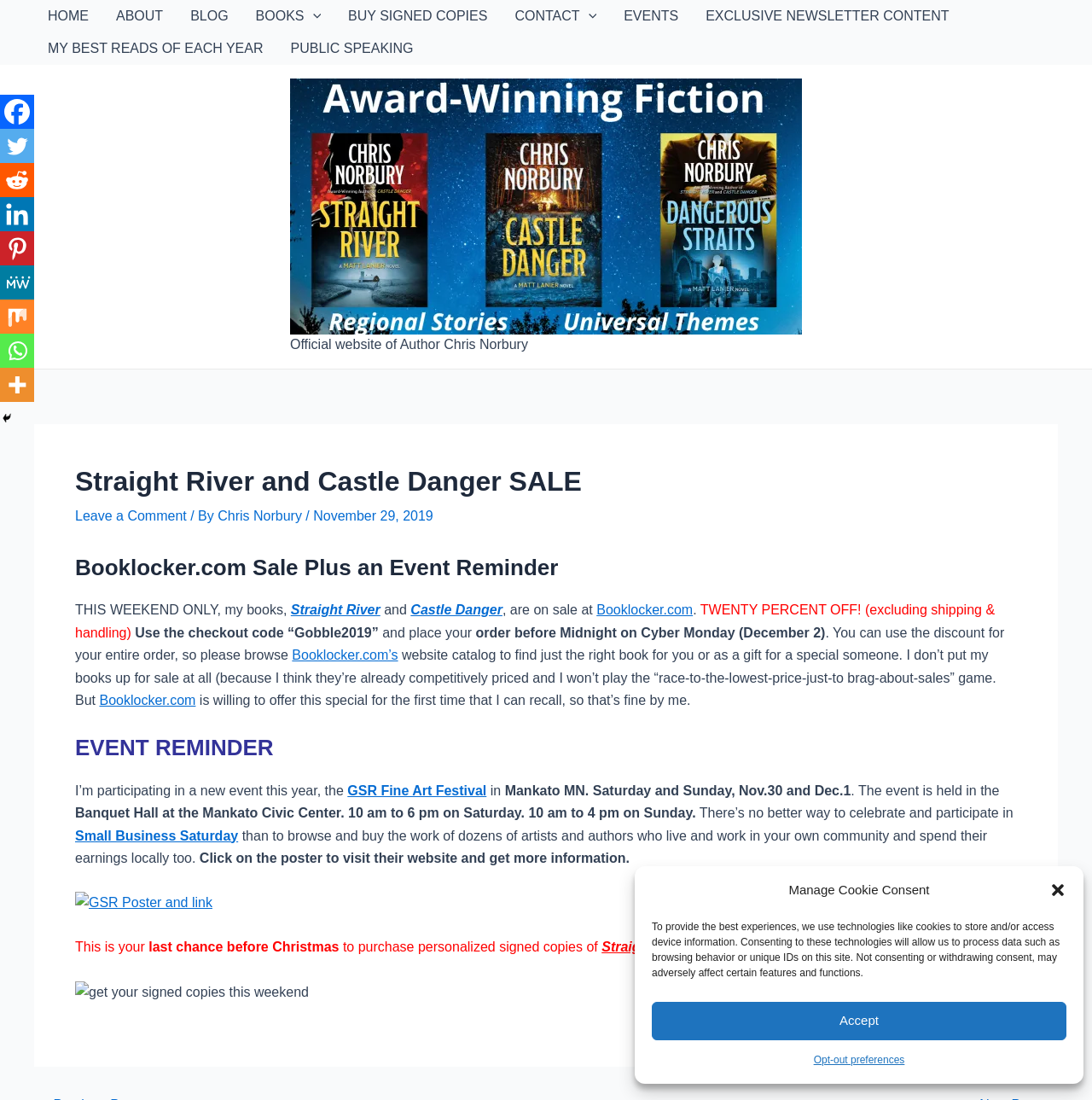Using the information in the image, give a comprehensive answer to the question: 
What is the discount percentage for the books?

I found the answer in the main article section, where it says 'TWENTY PERCENT OFF!'.